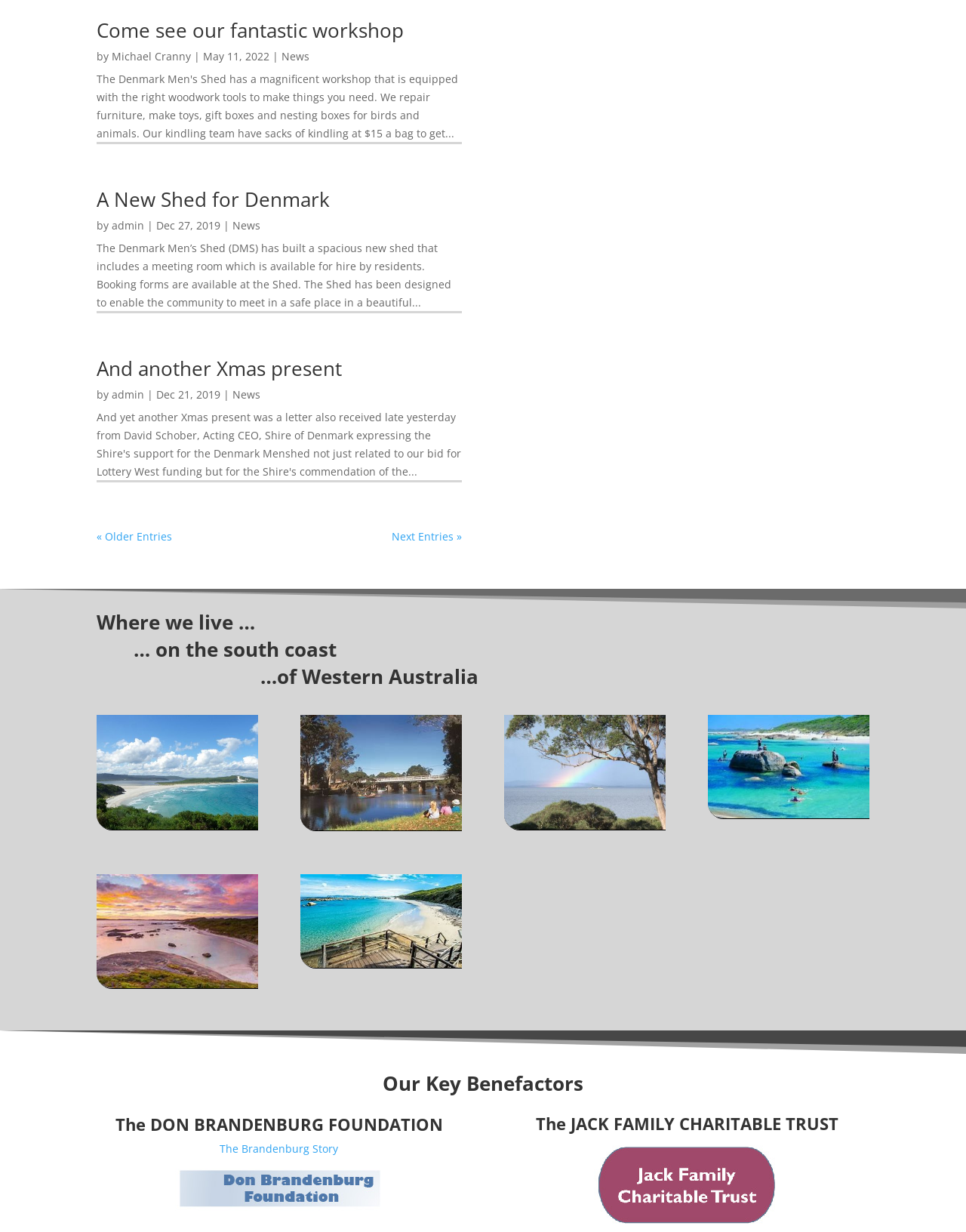Identify the bounding box coordinates for the UI element described by the following text: "title="Lights Beach"". Provide the coordinates as four float numbers between 0 and 1, in the format [left, top, right, bottom].

[0.311, 0.776, 0.478, 0.788]